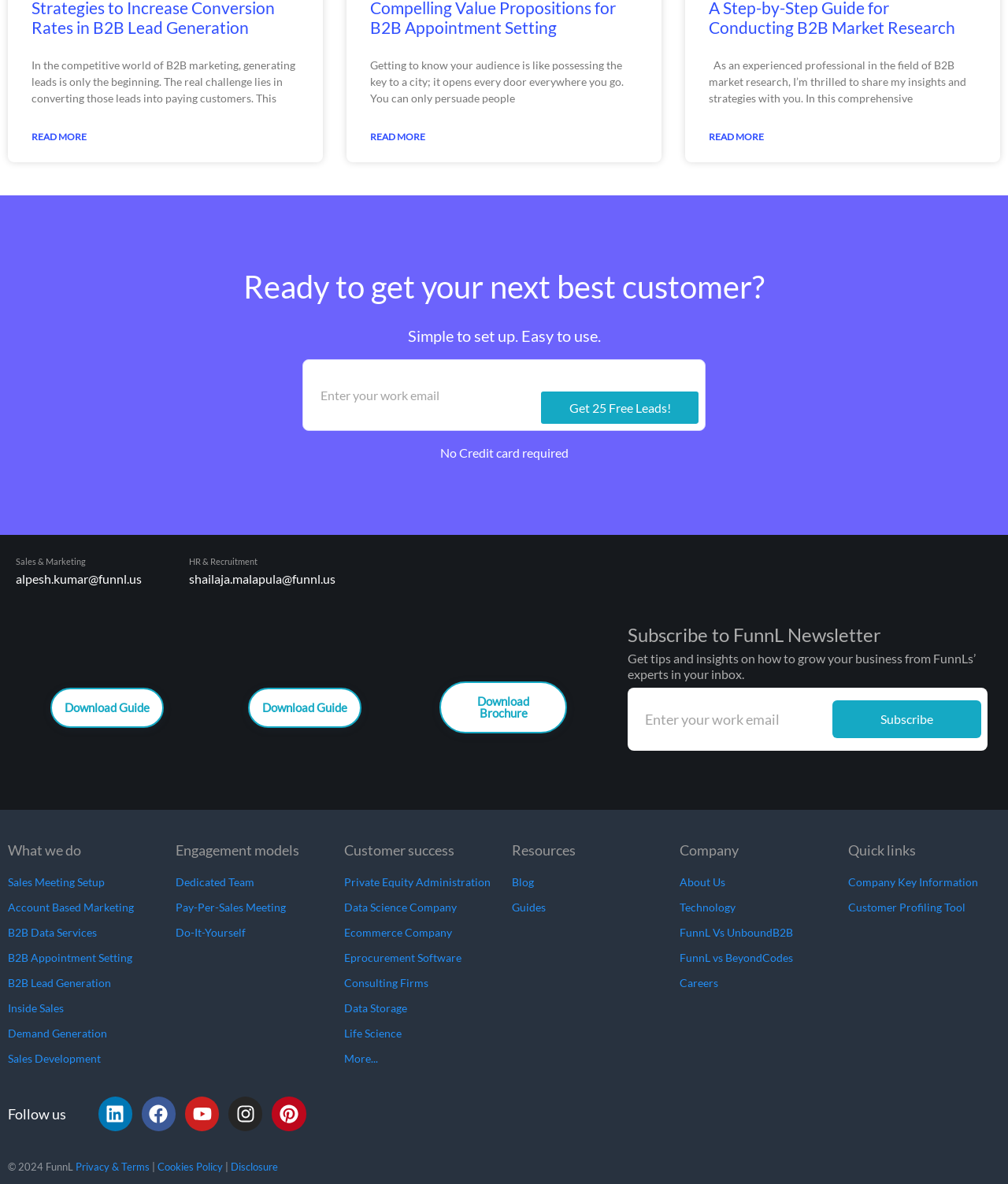Please provide the bounding box coordinates for the UI element as described: "Get 25 Free Leads!". The coordinates must be four floats between 0 and 1, represented as [left, top, right, bottom].

[0.537, 0.331, 0.693, 0.358]